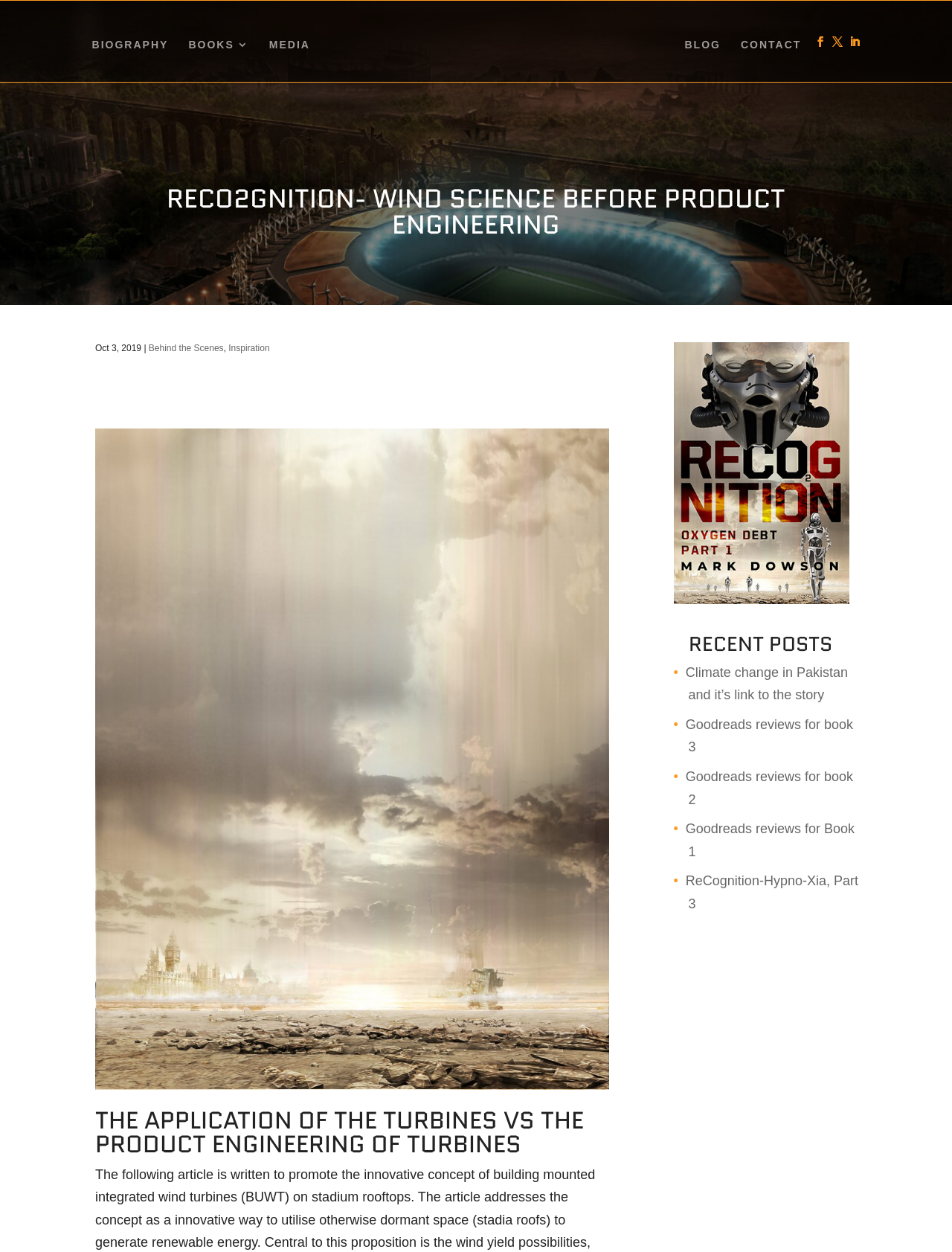Provide the bounding box coordinates for the UI element that is described by this text: "alt="Mark Dowson"". The coordinates should be in the form of four float numbers between 0 and 1: [left, top, right, bottom].

[0.343, 0.013, 0.698, 0.059]